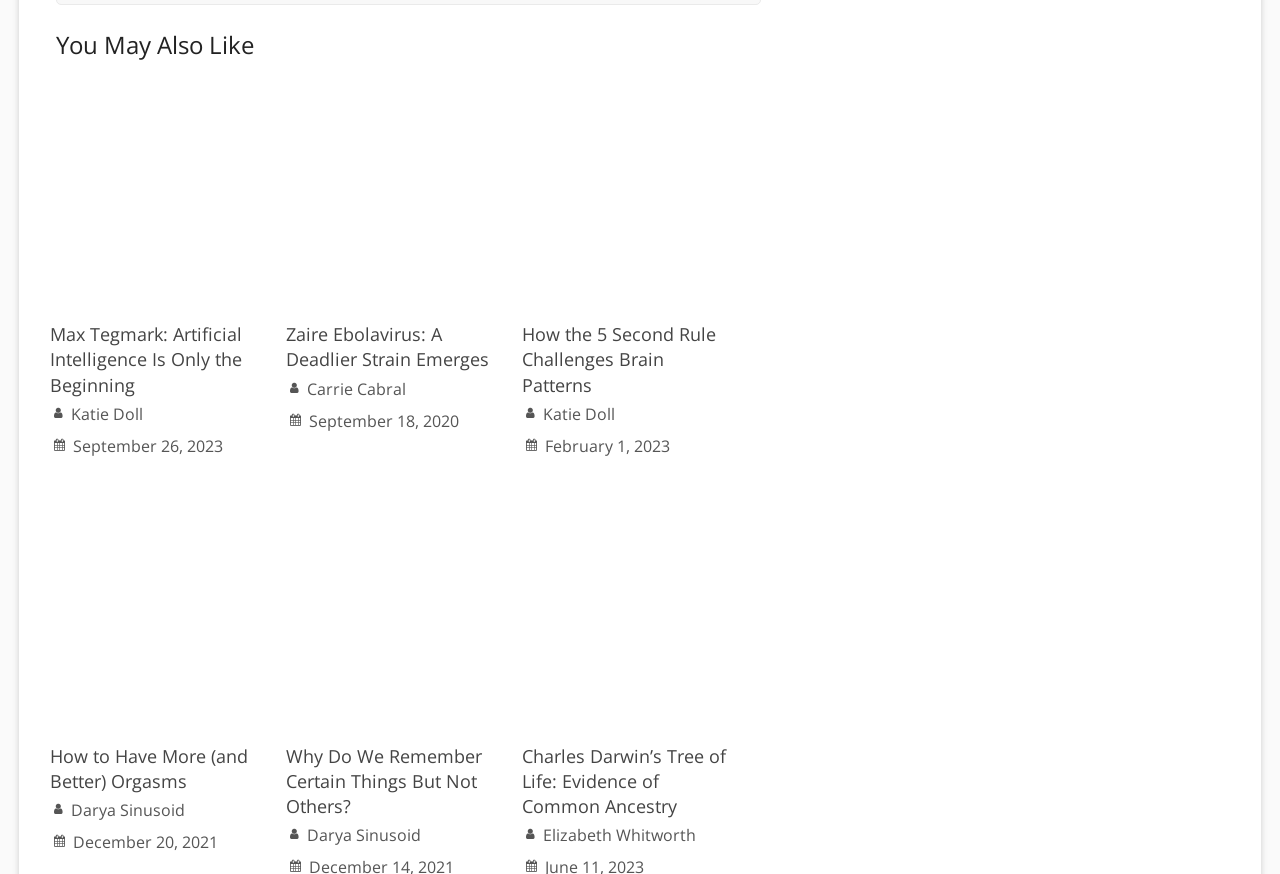Provide a single word or phrase answer to the question: 
What is the date of the third article?

February 1, 2023